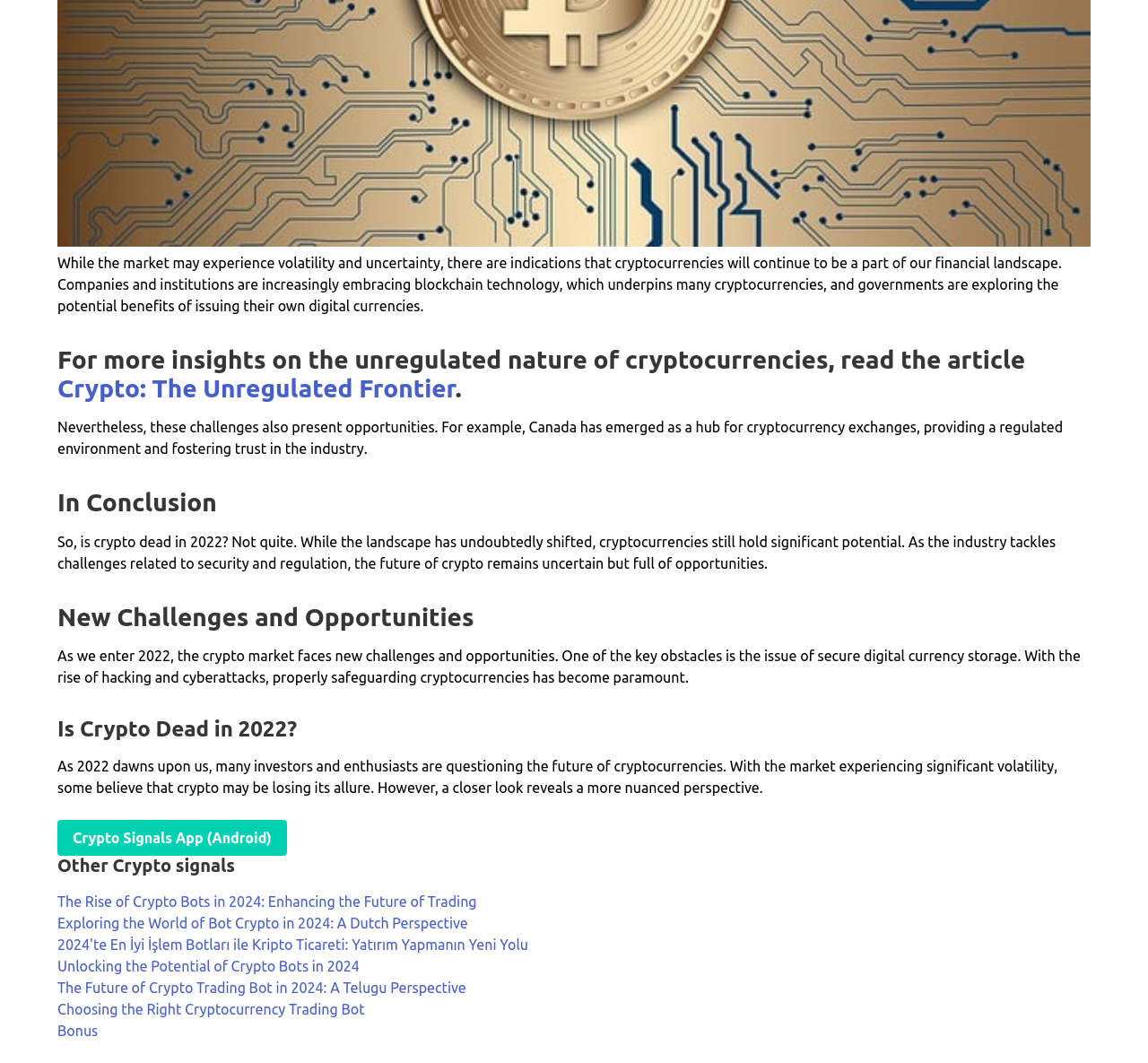Identify the bounding box for the element characterized by the following description: "Crypto Signals App (Android)".

[0.05, 0.772, 0.25, 0.805]